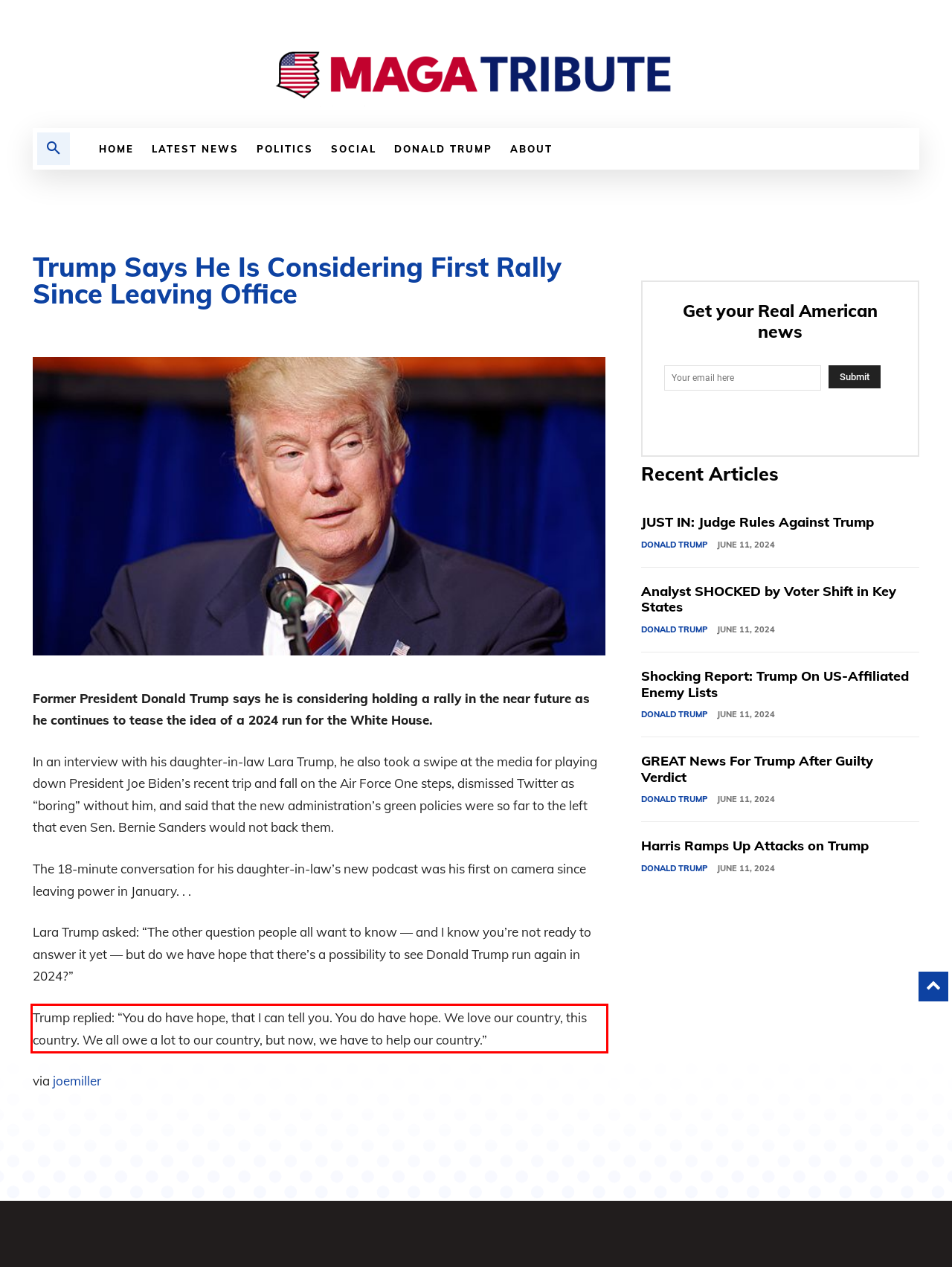Using the provided webpage screenshot, identify and read the text within the red rectangle bounding box.

Trump replied: “You do have hope, that I can tell you. You do have hope. We love our country, this country. We all owe a lot to our country, but now, we have to help our country.”